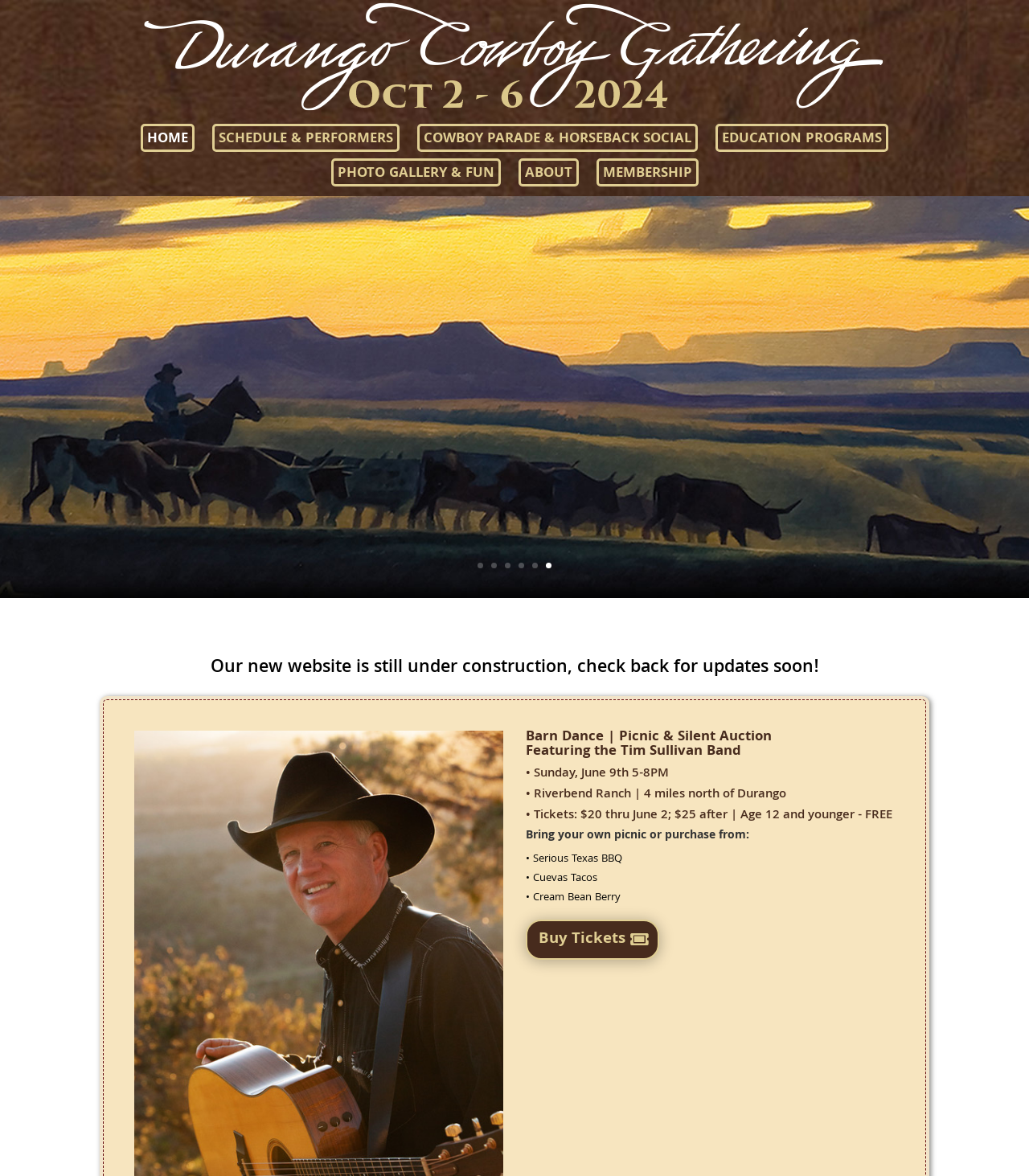Find the bounding box coordinates for the UI element that matches this description: "Schedule & Performers".

[0.206, 0.105, 0.388, 0.129]